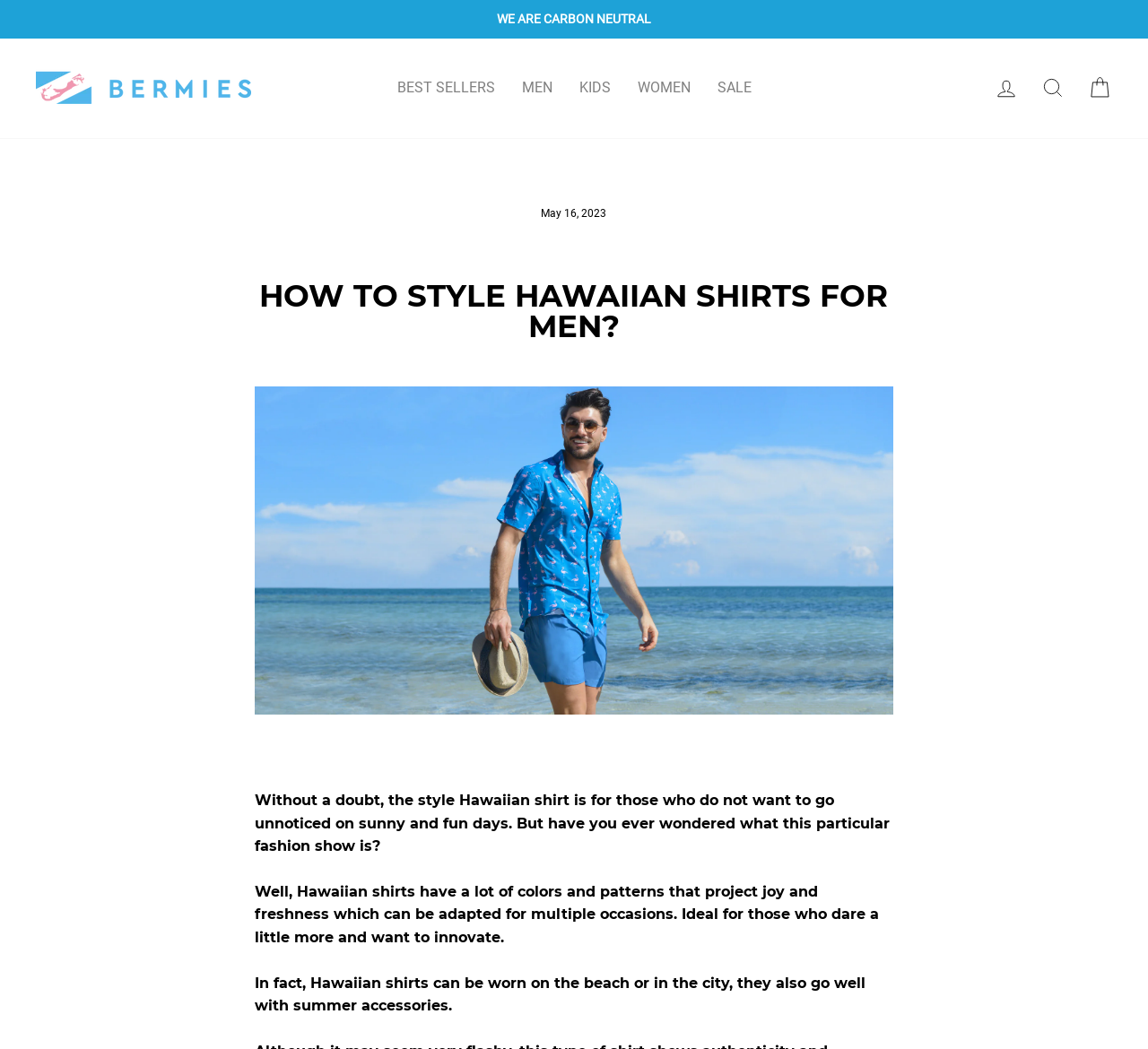Pinpoint the bounding box coordinates of the area that must be clicked to complete this instruction: "Navigate to the 'BEST SELLERS' page".

[0.334, 0.067, 0.443, 0.101]